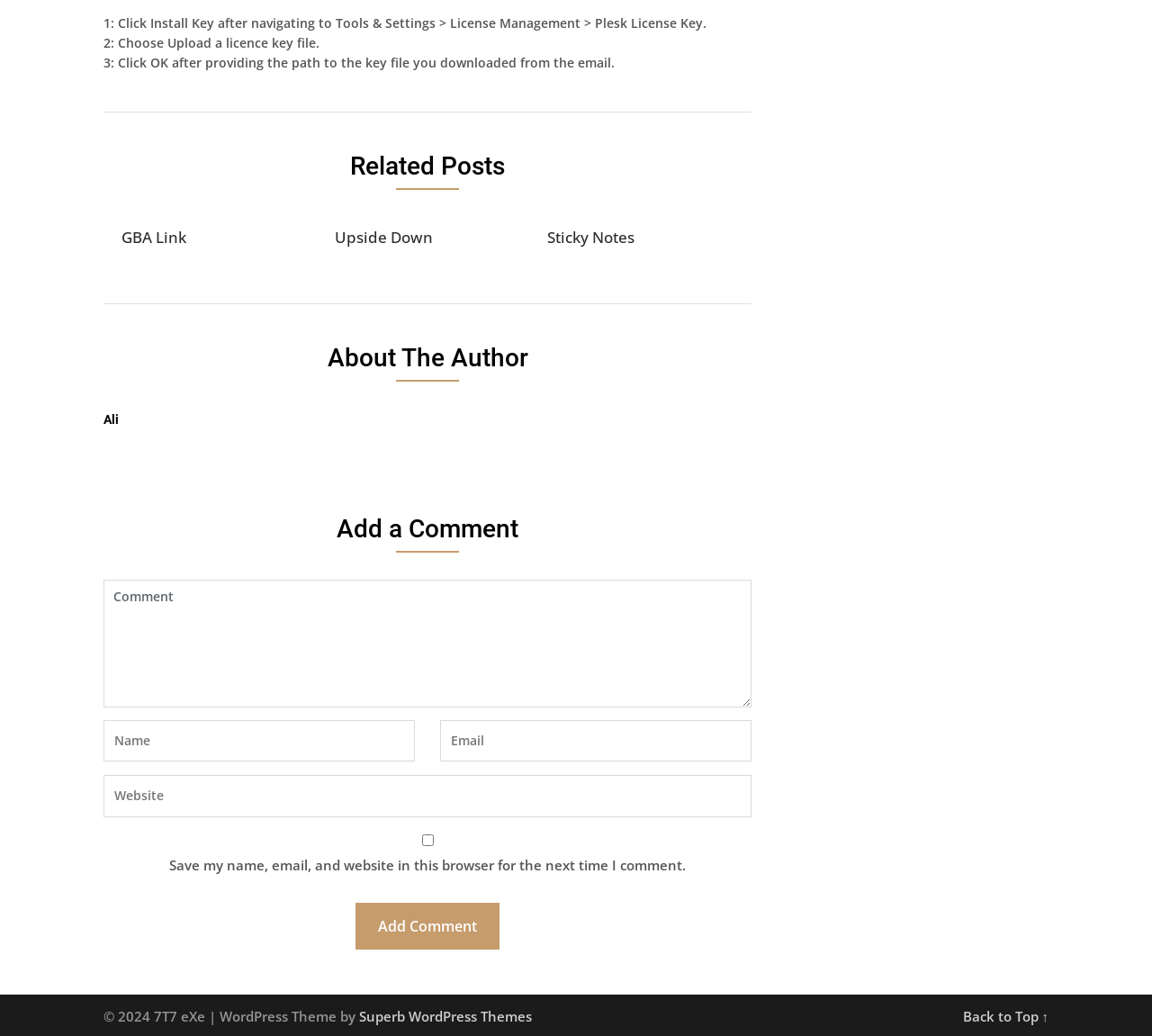Please identify the bounding box coordinates of the region to click in order to complete the given instruction: "Click the 'Upside Down' link". The coordinates should be four float numbers between 0 and 1, i.e., [left, top, right, bottom].

[0.29, 0.21, 0.375, 0.249]